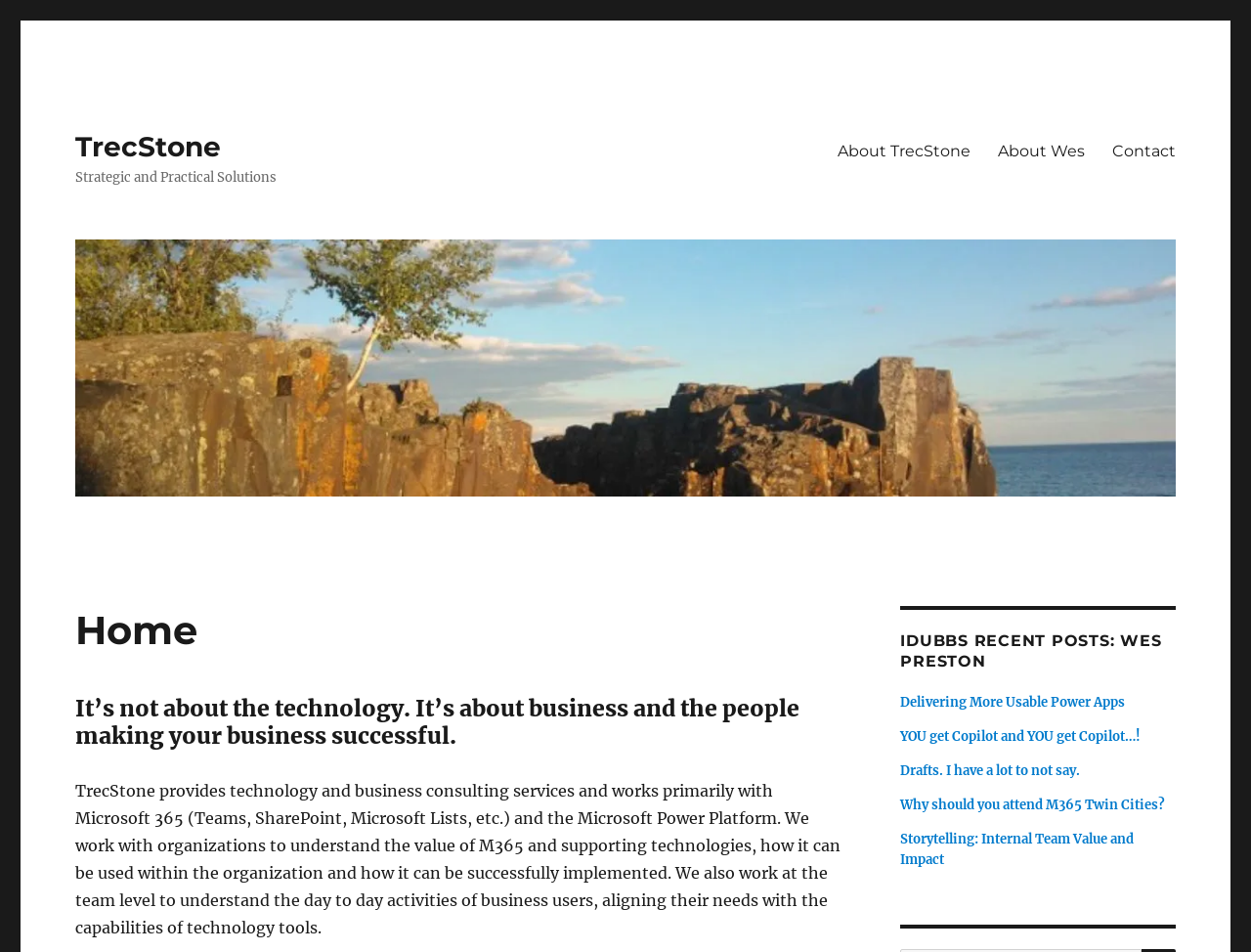Give a short answer using one word or phrase for the question:
What is the primary platform TrecStone works with?

Microsoft 365